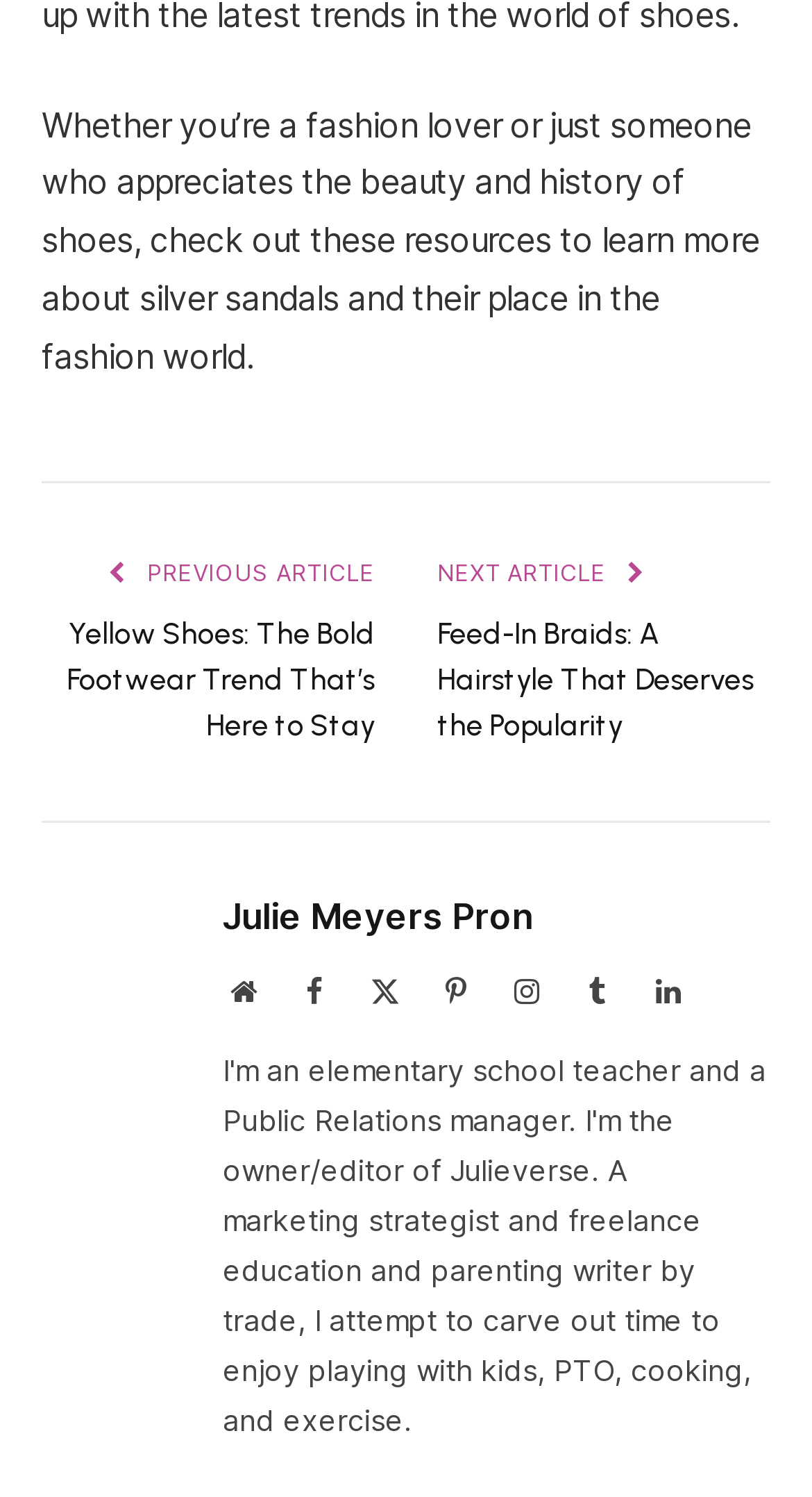Using the provided element description: "Instagram", determine the bounding box coordinates of the corresponding UI element in the screenshot.

[0.623, 0.648, 0.674, 0.676]